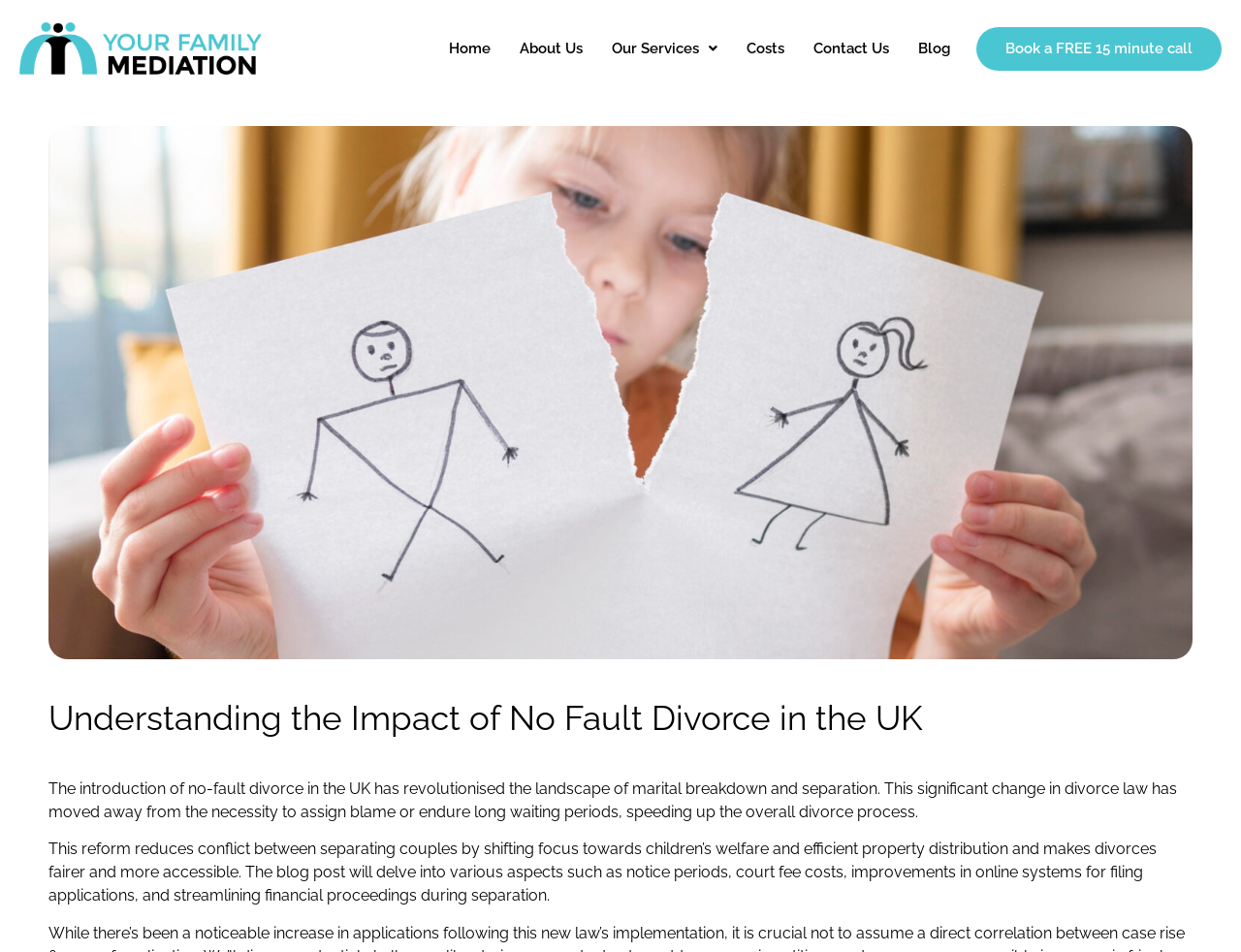What is the main topic of this webpage?
Based on the visual, give a brief answer using one word or a short phrase.

No Fault Divorce